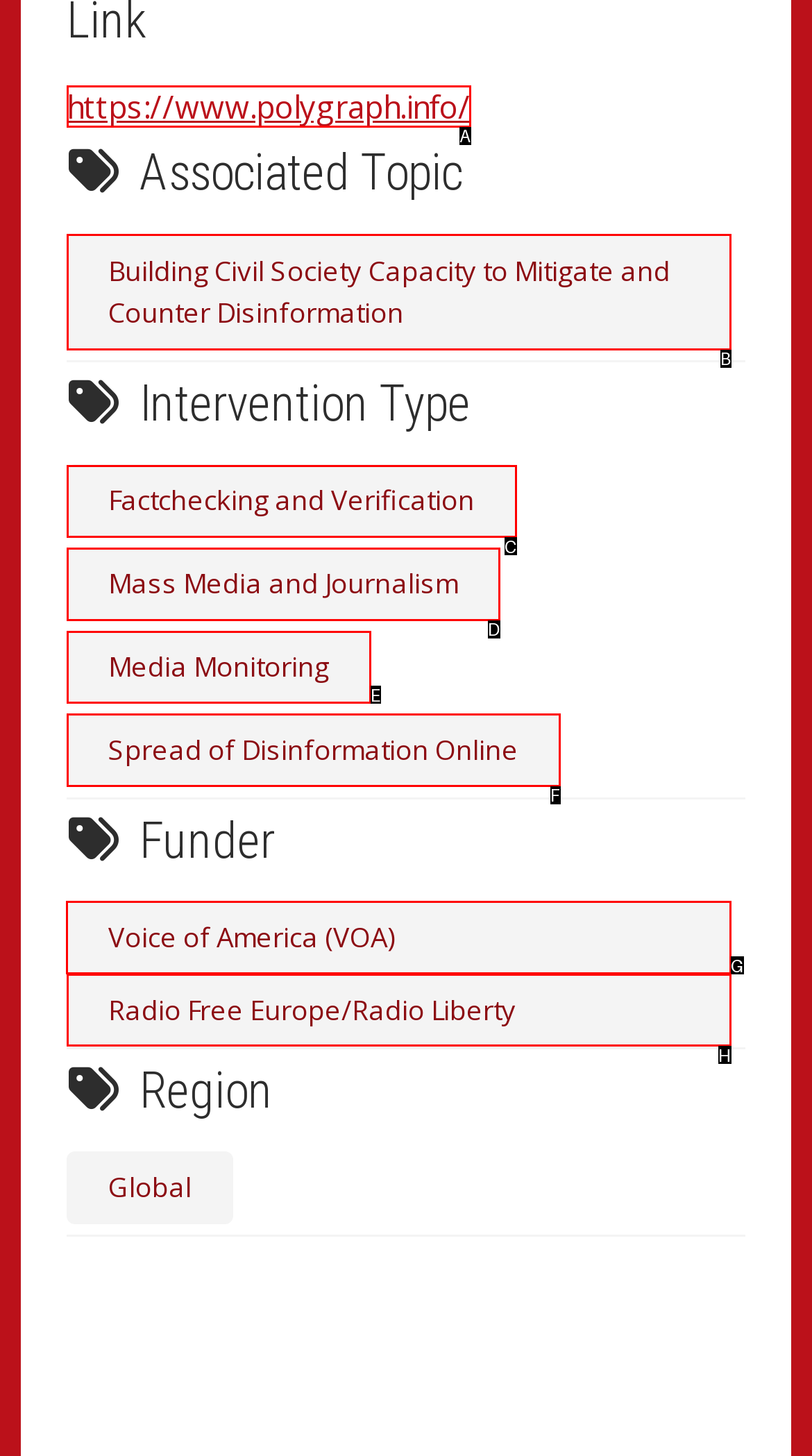Determine which HTML element to click to execute the following task: view the details of Voice of America (VOA) Answer with the letter of the selected option.

G